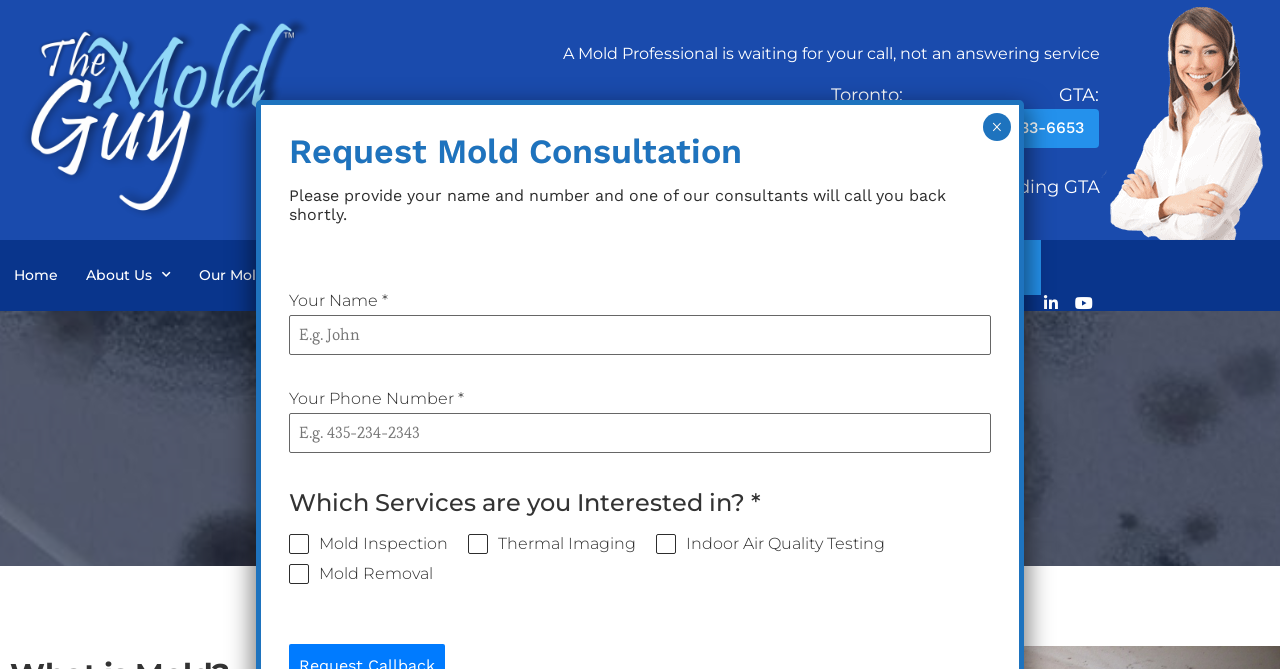Find the bounding box coordinates for the HTML element described in this sentence: "289-233-6653". Provide the coordinates as four float numbers between 0 and 1, in the format [left, top, right, bottom].

[0.732, 0.163, 0.859, 0.222]